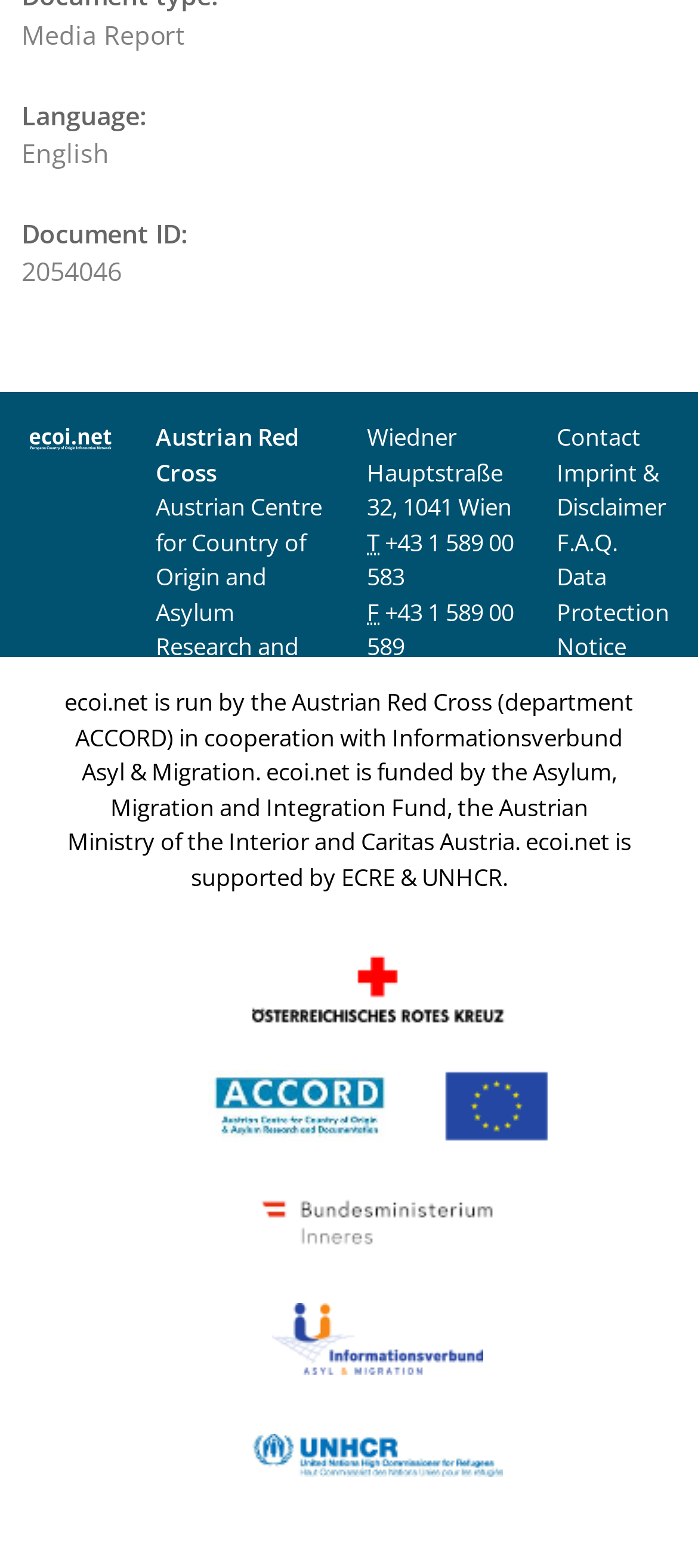Please identify the bounding box coordinates of the element on the webpage that should be clicked to follow this instruction: "check the data protection notice". The bounding box coordinates should be given as four float numbers between 0 and 1, formatted as [left, top, right, bottom].

[0.797, 0.357, 0.959, 0.422]